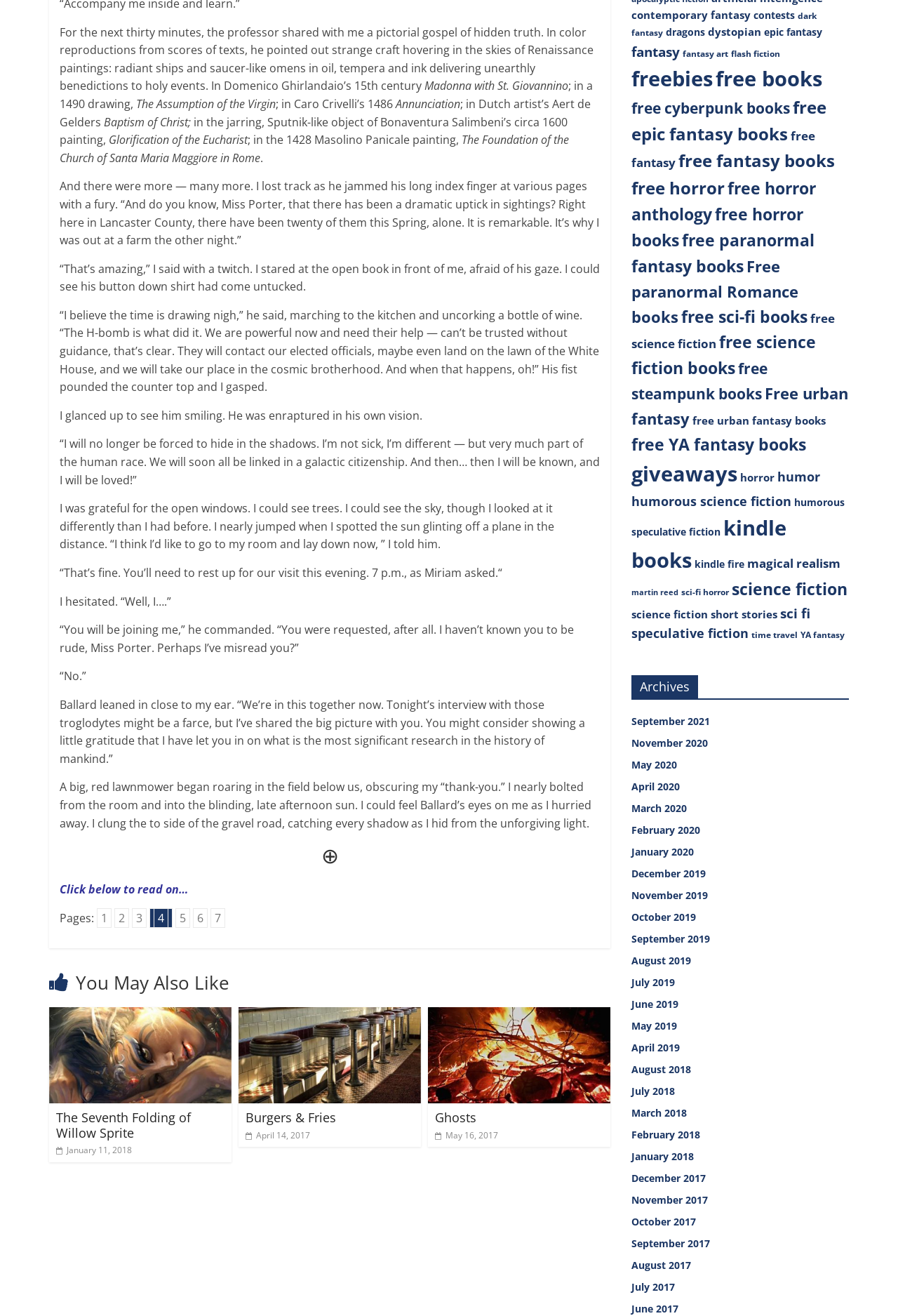Respond with a single word or short phrase to the following question: 
What is the name of the painting mentioned in the text?

Madonna with St. Giovannino